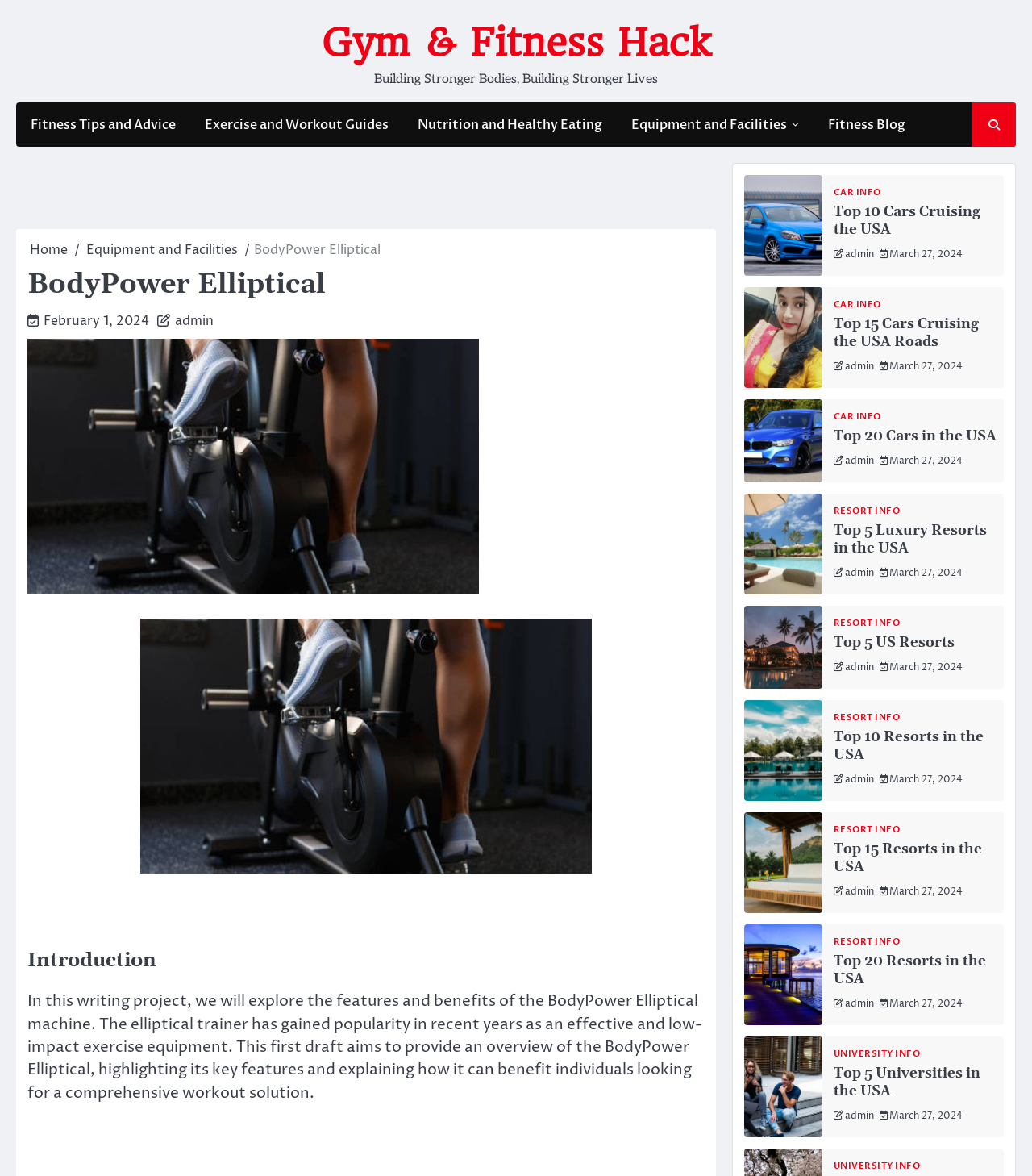Using the provided element description "Fitness Tips and Advice", determine the bounding box coordinates of the UI element.

[0.016, 0.089, 0.184, 0.123]